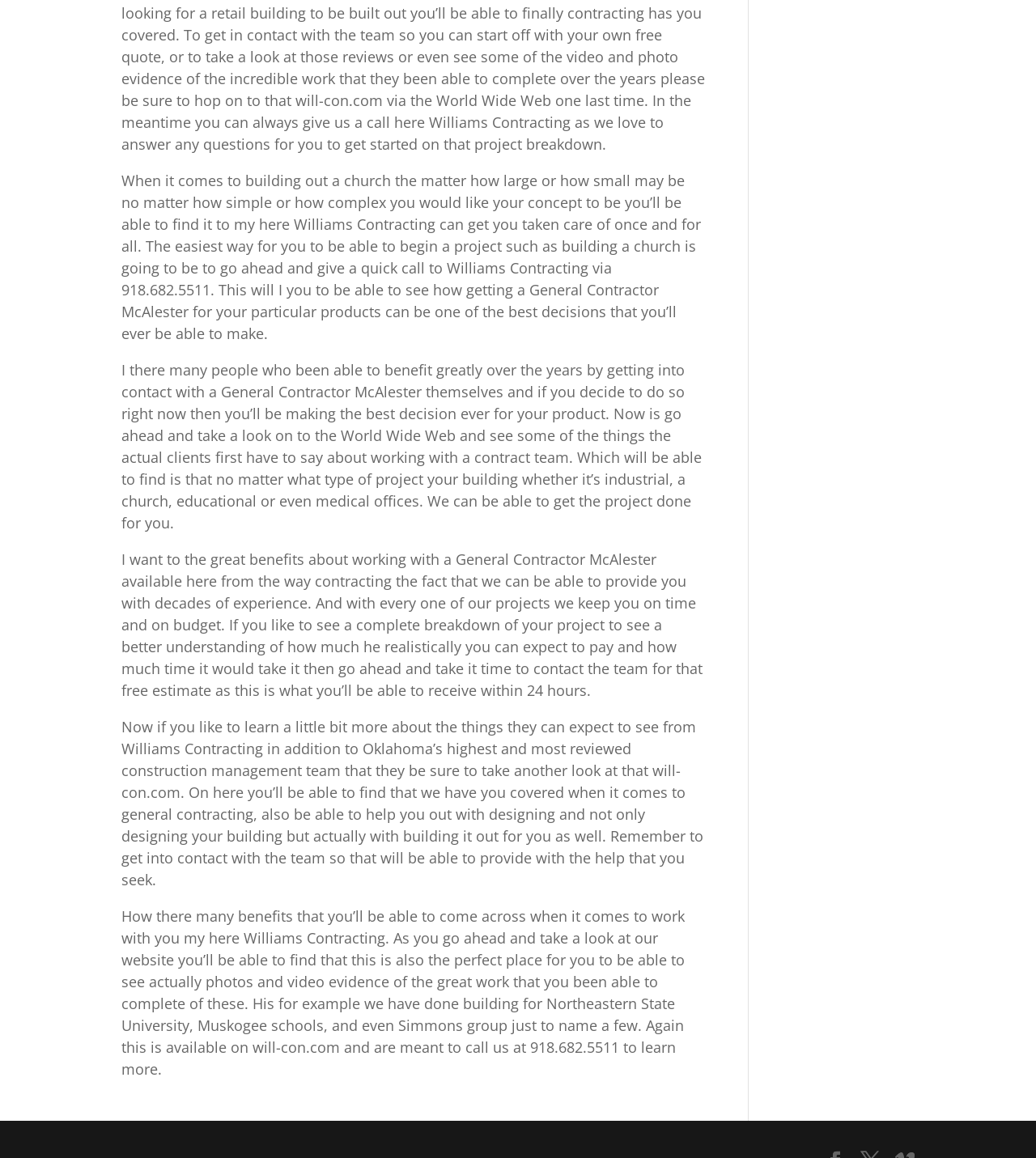Determine the bounding box of the UI element mentioned here: "Twitter". The coordinates must be in the format [left, top, right, bottom] with values ranging from 0 to 1.

[0.83, 0.924, 0.849, 0.949]